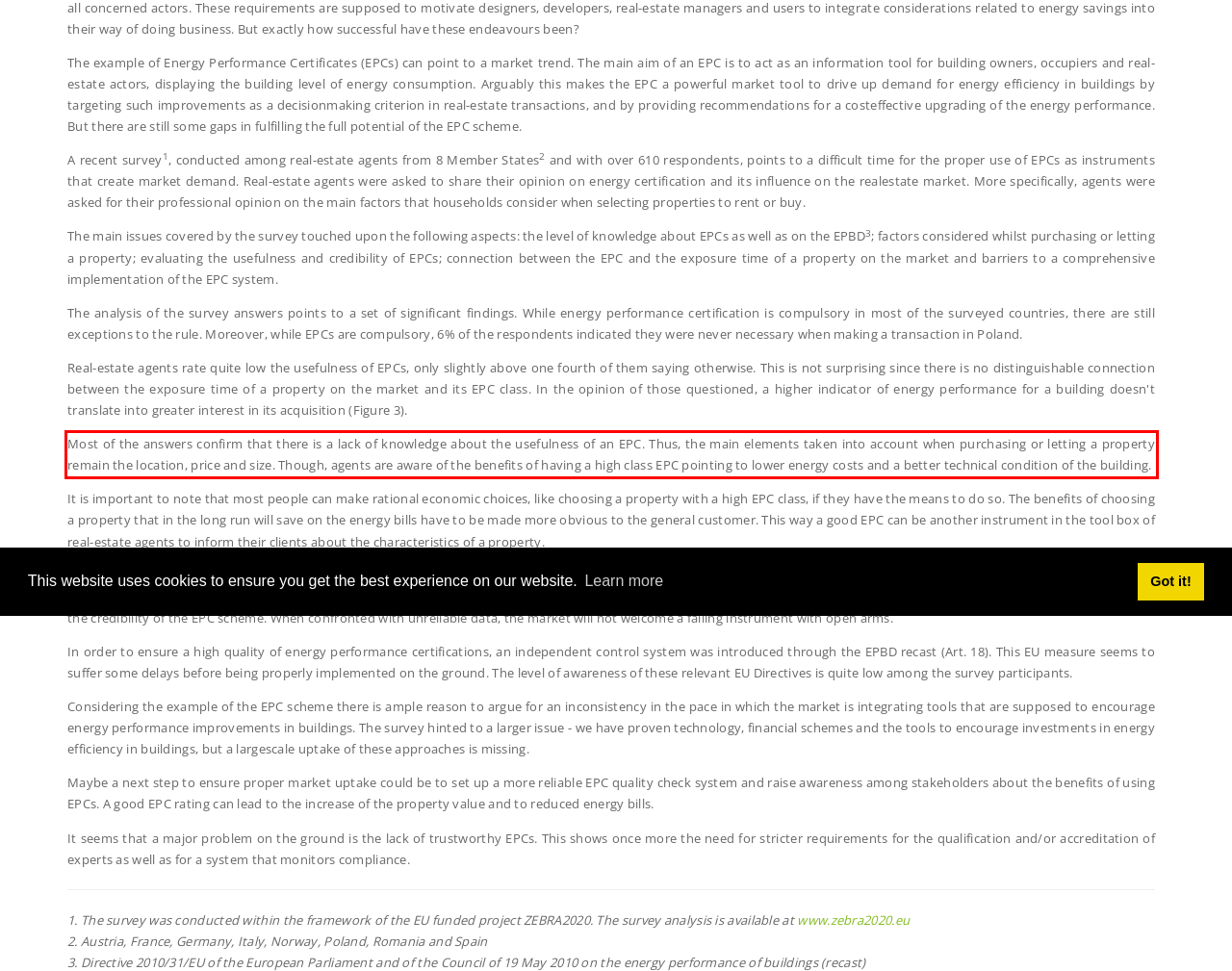Please use OCR to extract the text content from the red bounding box in the provided webpage screenshot.

Most of the answers confirm that there is a lack of knowledge about the usefulness of an EPC. Thus, the main elements taken into account when purchasing or letting a property remain the location, price and size. Though, agents are aware of the benefits of having a high class EPC pointing to lower energy costs and a better technical condition of the building.